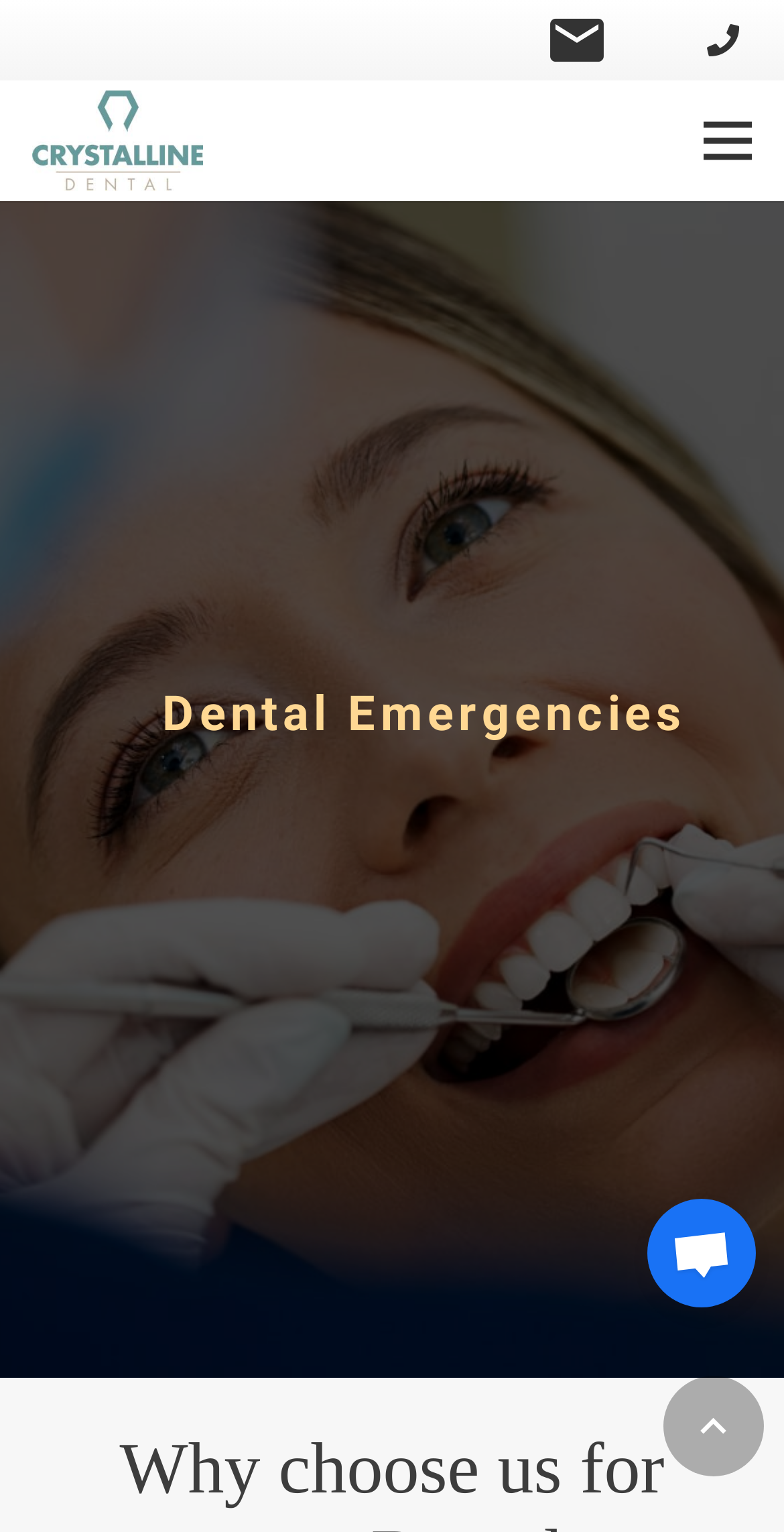Please provide a comprehensive response to the question based on the details in the image: What is the function of the 'Menu' link?

The 'Menu' link is likely used to display a menu or a list of options, as it is a common feature on websites to provide navigation or categorization of content.